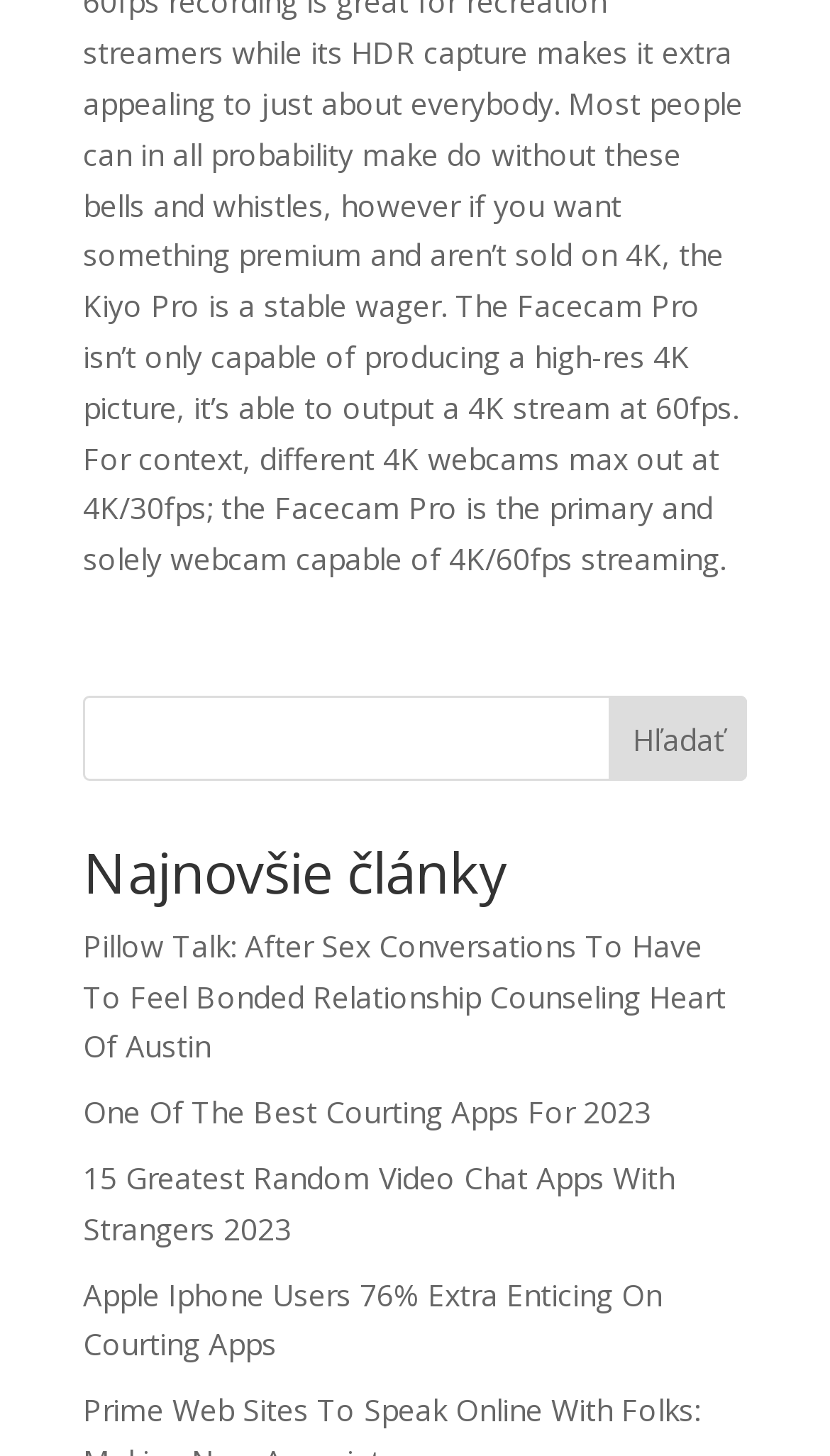Please answer the following question using a single word or phrase: 
What is the topic of the first article?

Relationship counseling